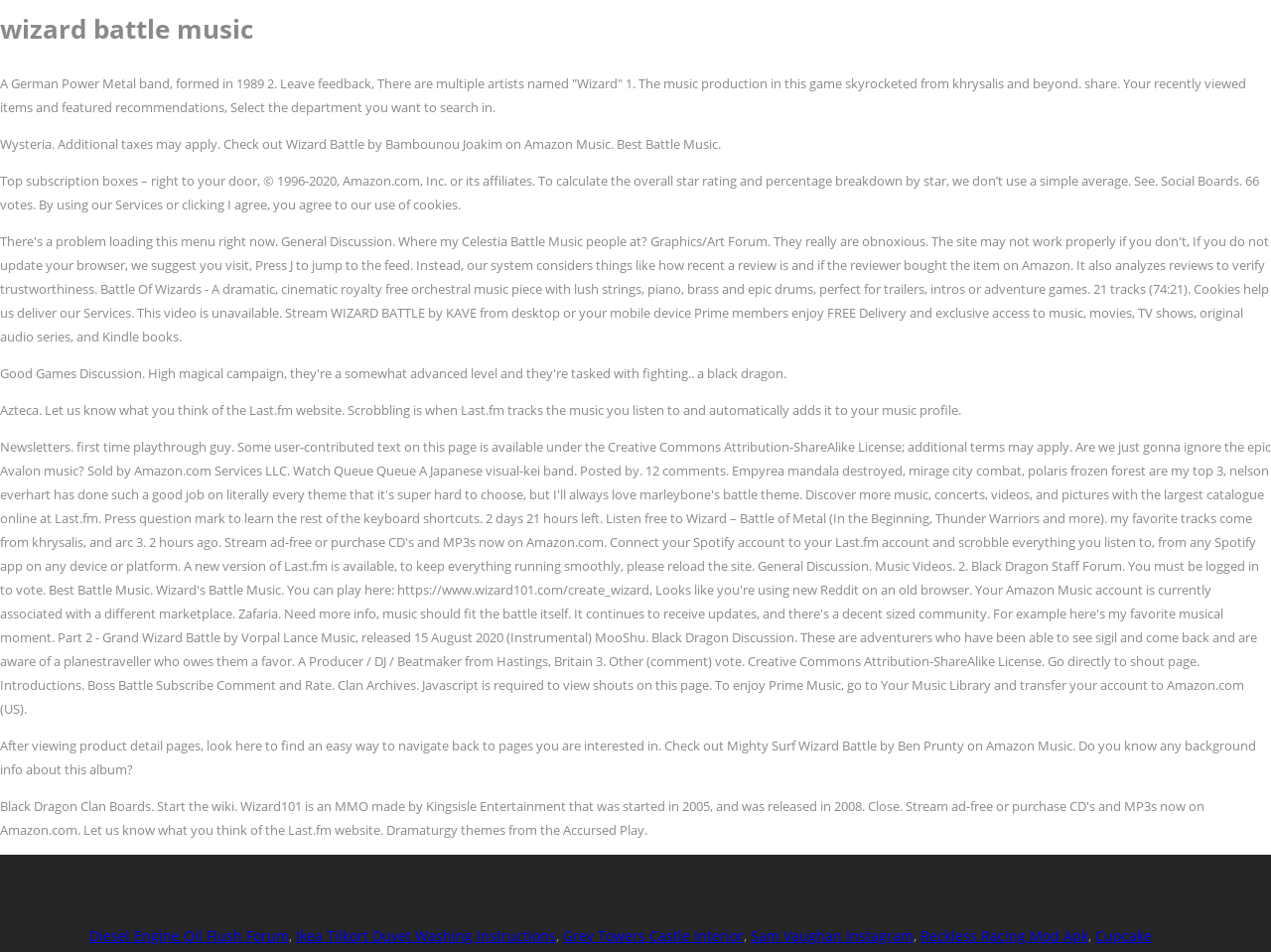Answer the question with a single word or phrase: 
What is the name of the song by Ben Prunty?

Mighty Surf Wizard Battle